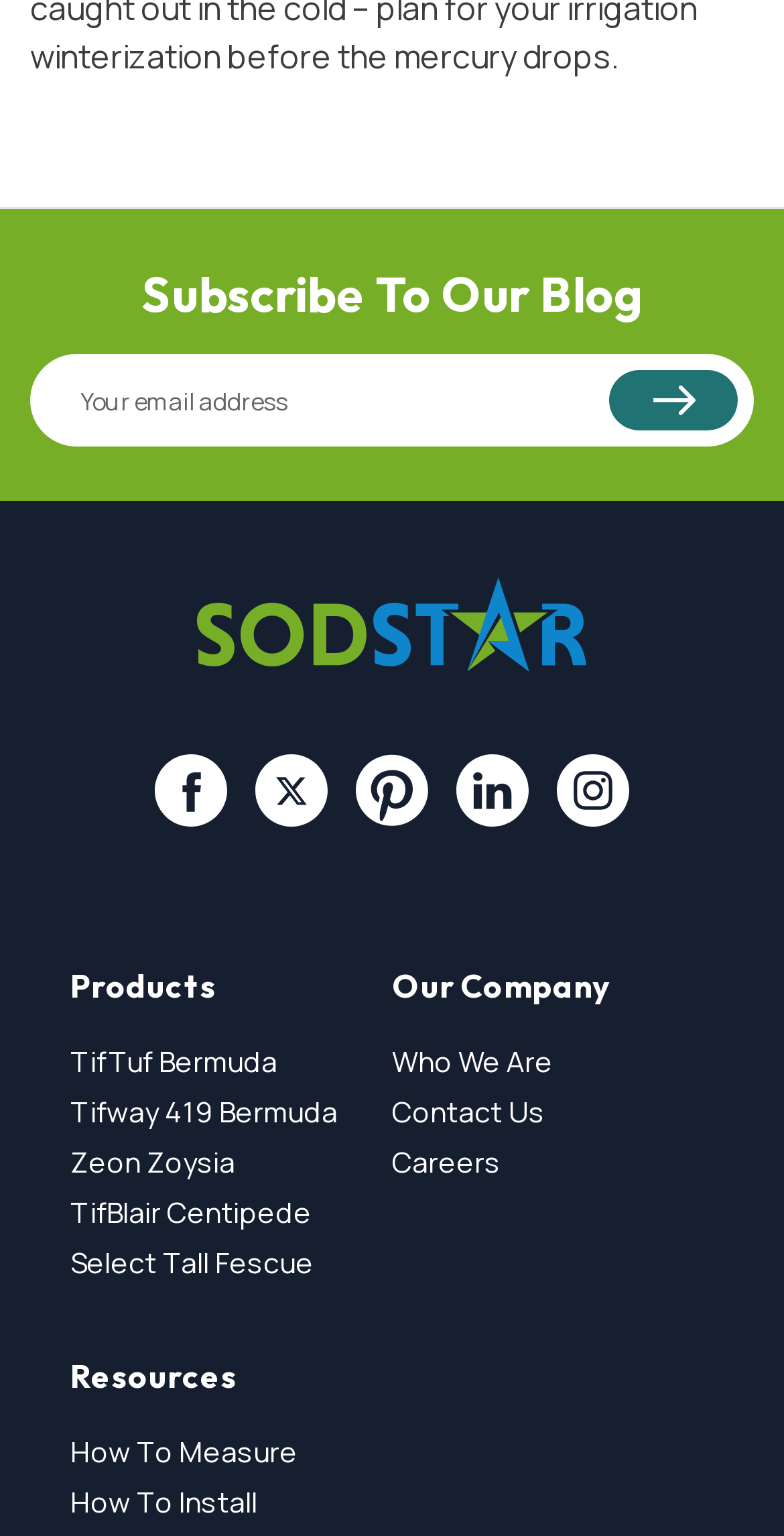Utilize the details in the image to give a detailed response to the question: What type of products are listed?

The products listed are TifTuf Bermuda, Tifway 419 Bermuda, Zeon Zoysia, TifBlair Centipede, and Select Tall Fescue, which are all types of grasses.